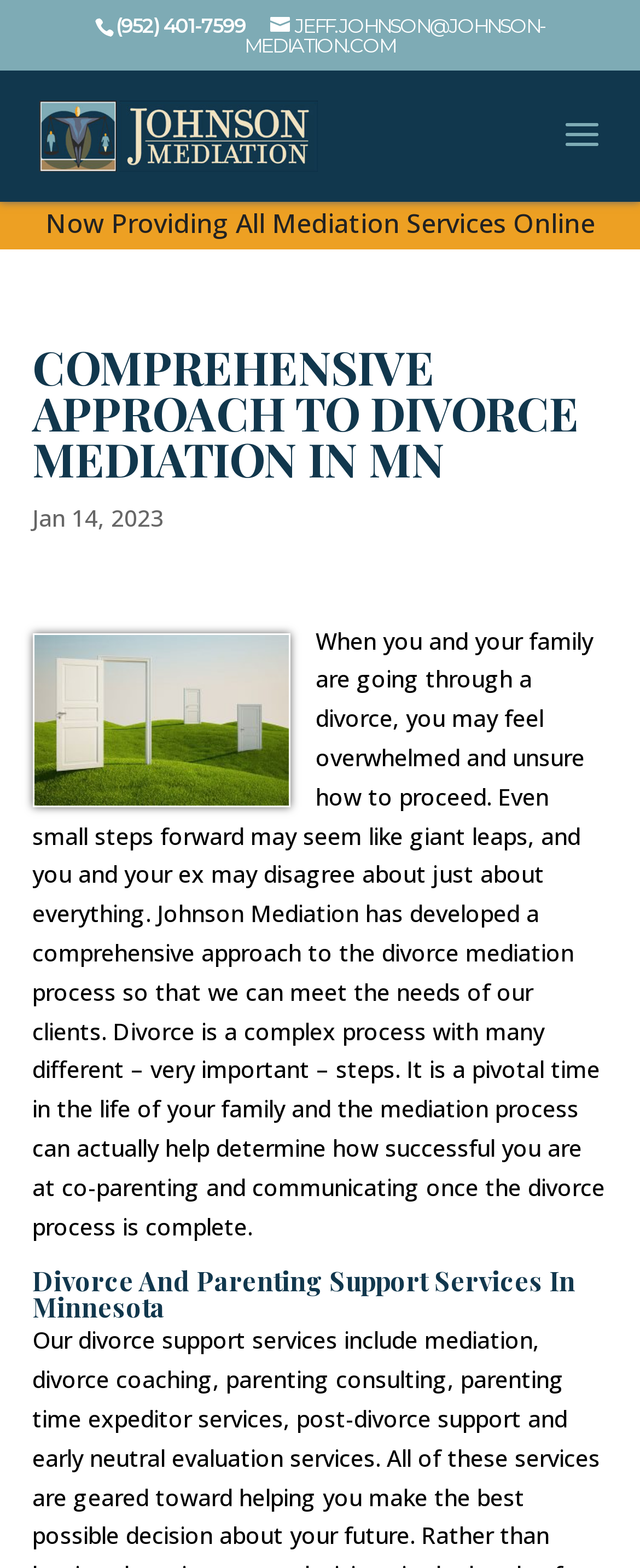Respond to the question below with a single word or phrase:
What is the topic of the webpage?

Divorce Mediation